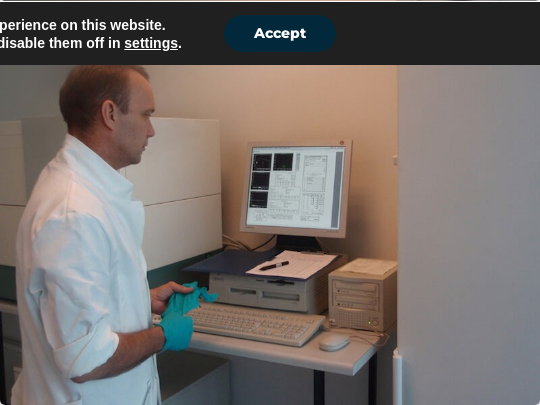What type of technology is present in the lab environment?
Based on the content of the image, thoroughly explain and answer the question.

The workstation includes an older computer unit and a keyboard, suggesting a blend of traditional and modern technology in the lab environment, which is a common setup in many research facilities.